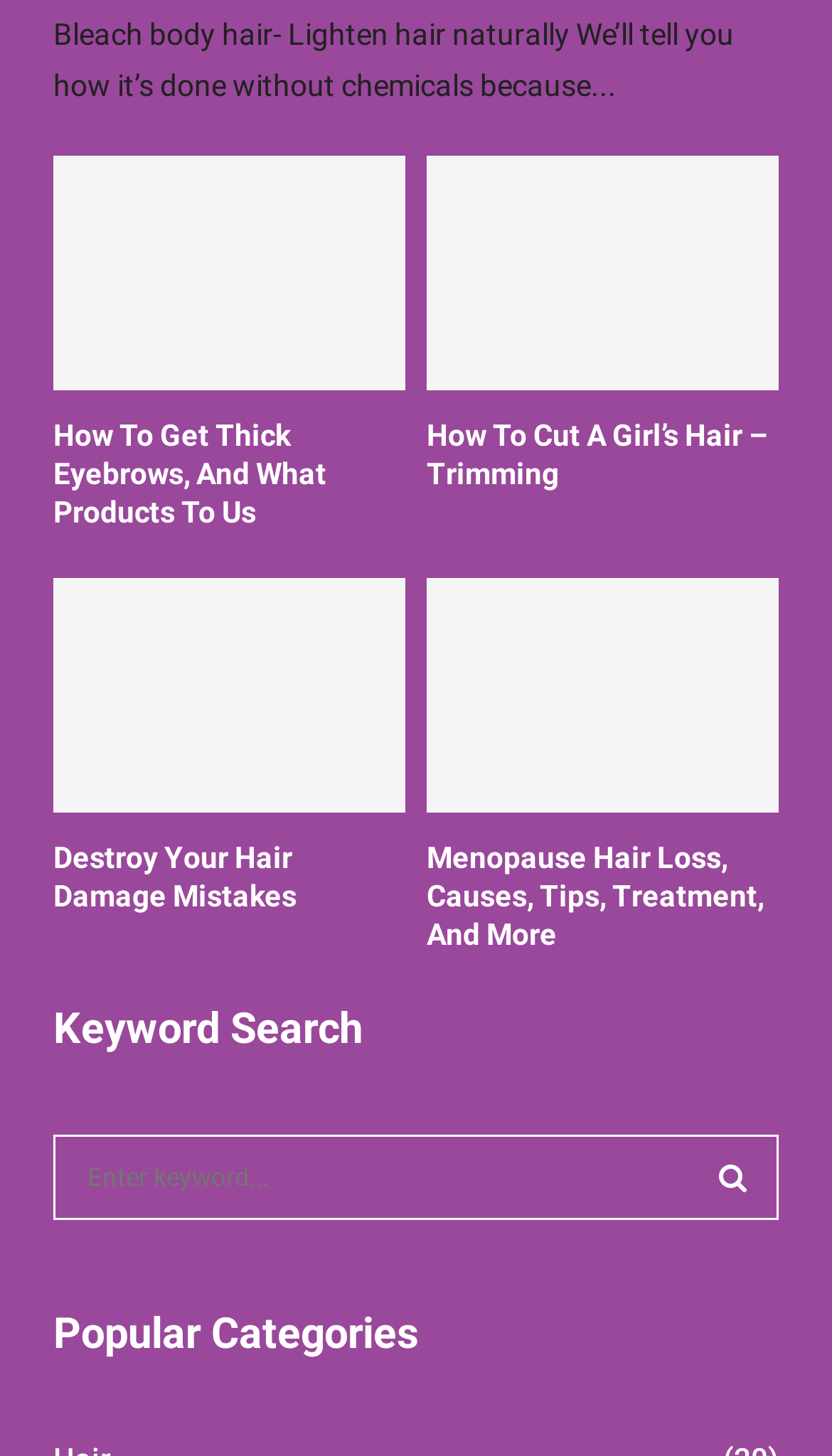Highlight the bounding box coordinates of the region I should click on to meet the following instruction: "Learn about menopause hair loss".

[0.513, 0.397, 0.936, 0.559]